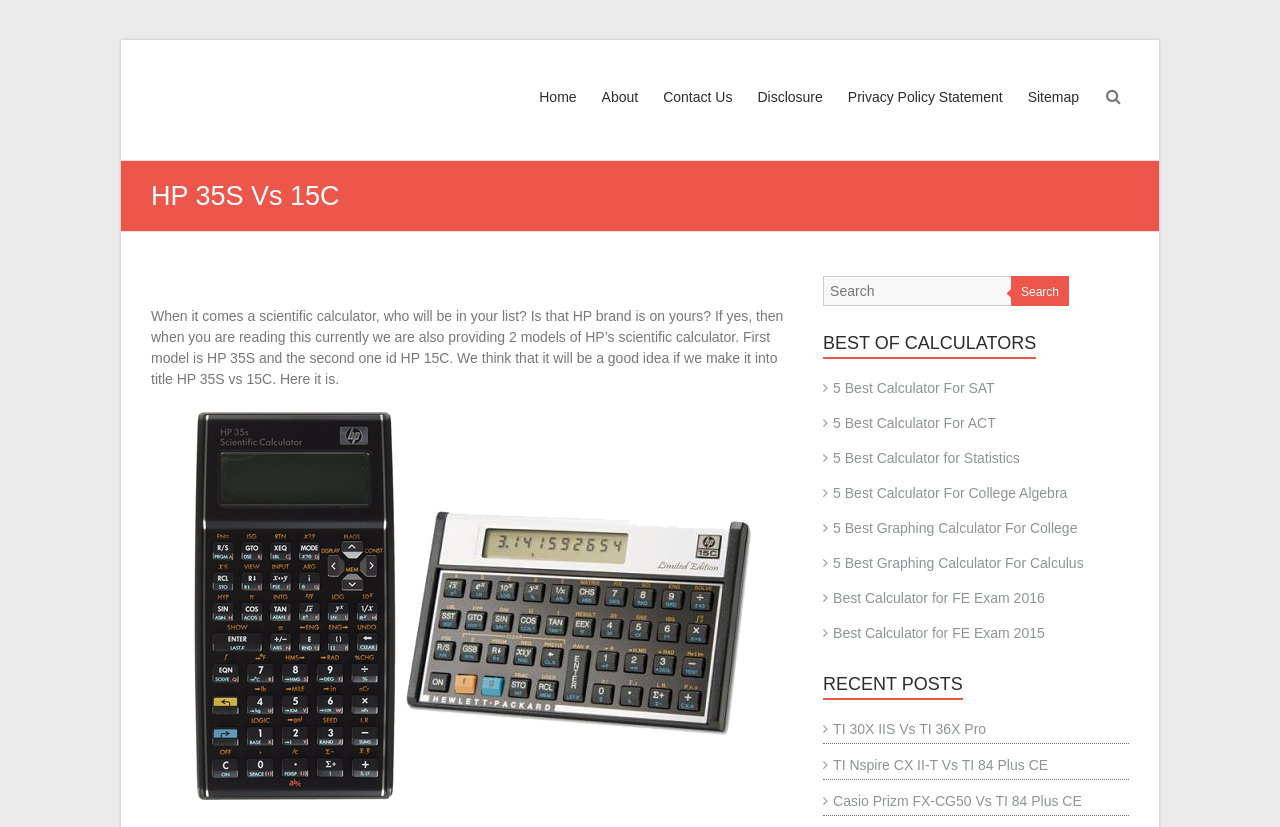Given the content of the image, can you provide a detailed answer to the question?
What is the brand of scientific calculators being compared?

The webpage is comparing two models of scientific calculators, HP 35S and HP 15C, which indicates that the brand being discussed is HP.